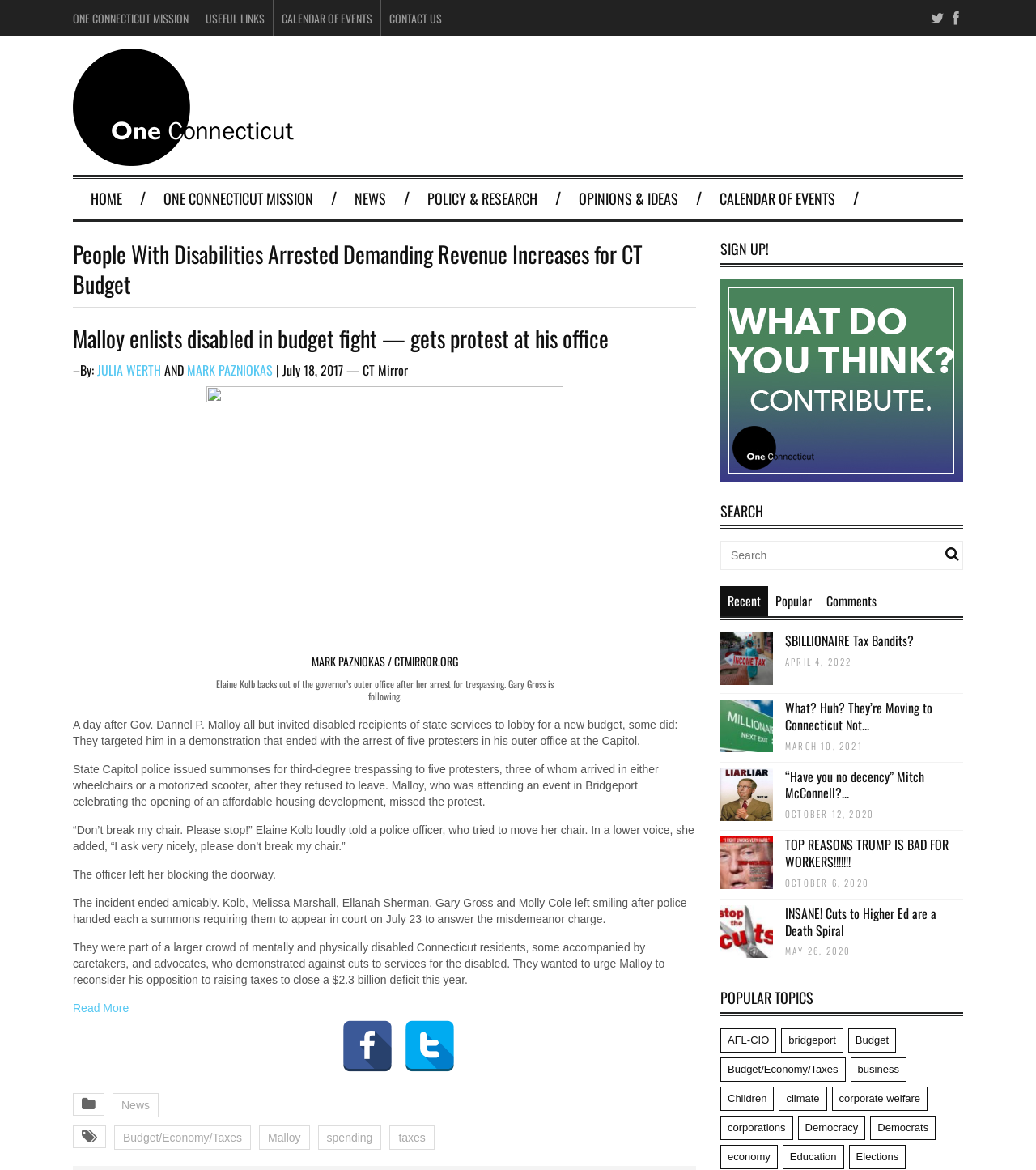Can you find the bounding box coordinates for the element to click on to achieve the instruction: "Sign in to your account"?

None